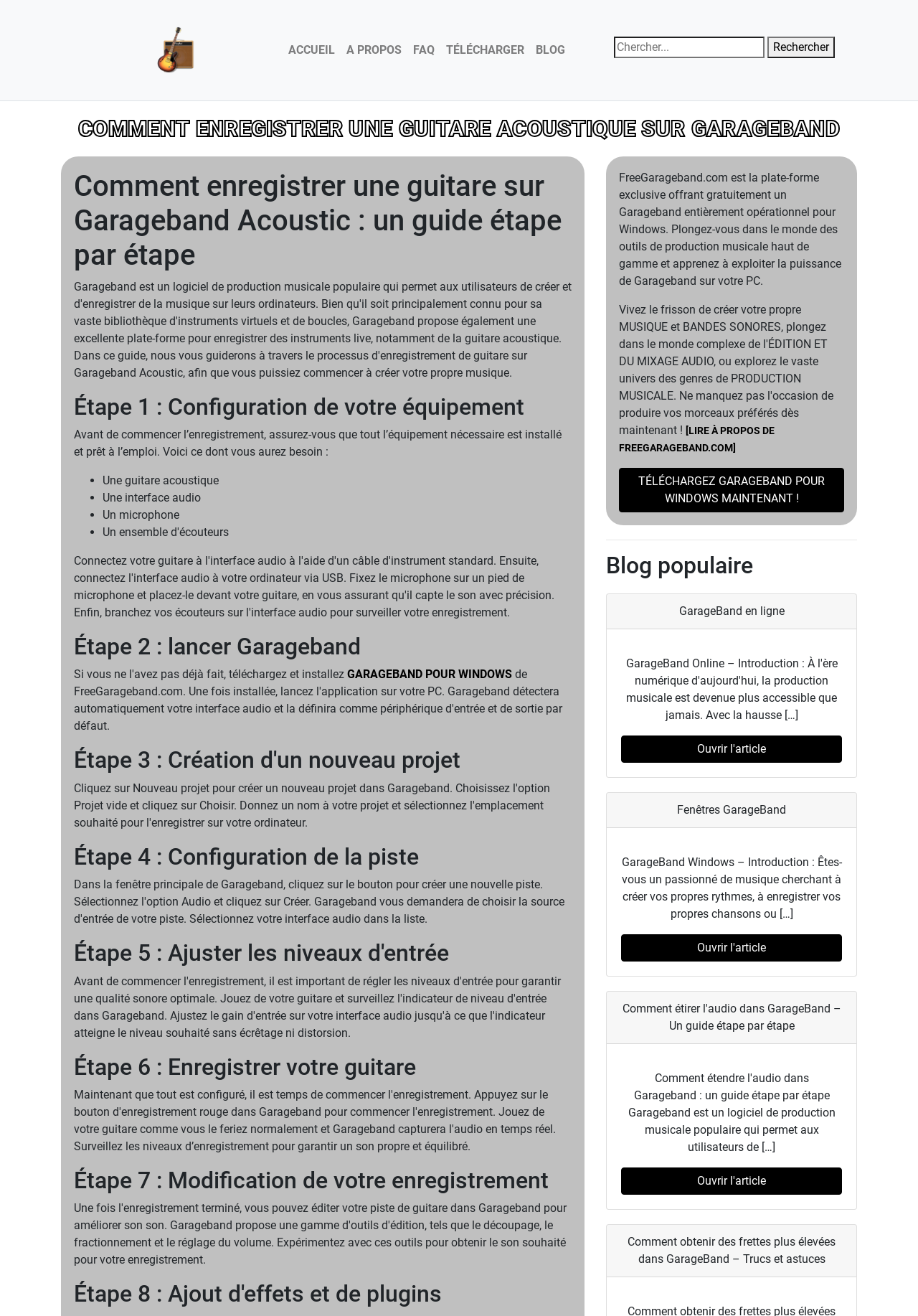Provide a one-word or short-phrase response to the question:
How many steps are involved in recording an acoustic guitar on GarageBand?

8 steps